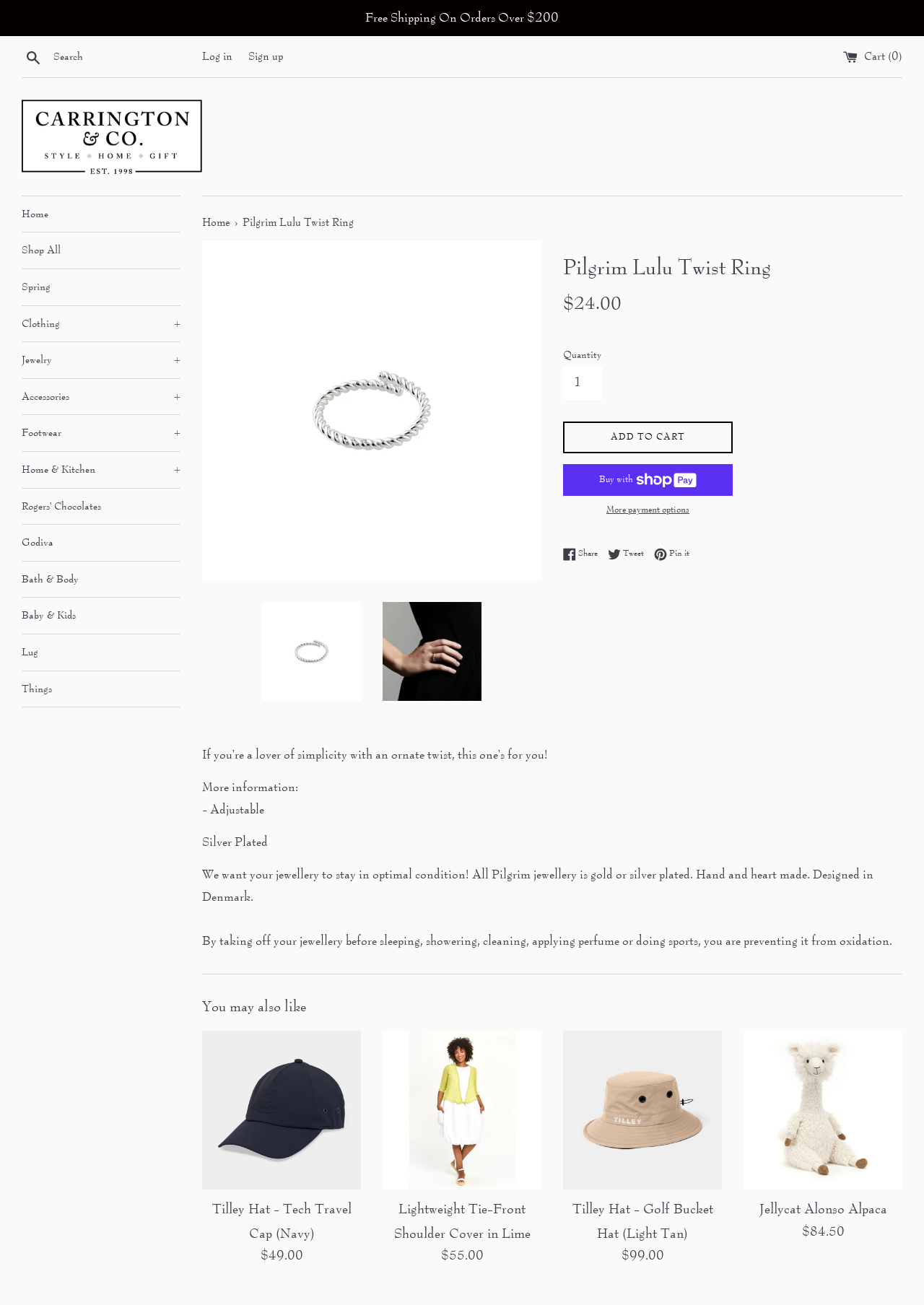Please find the bounding box coordinates of the element that needs to be clicked to perform the following instruction: "Search for products". The bounding box coordinates should be four float numbers between 0 and 1, represented as [left, top, right, bottom].

[0.023, 0.032, 0.195, 0.055]